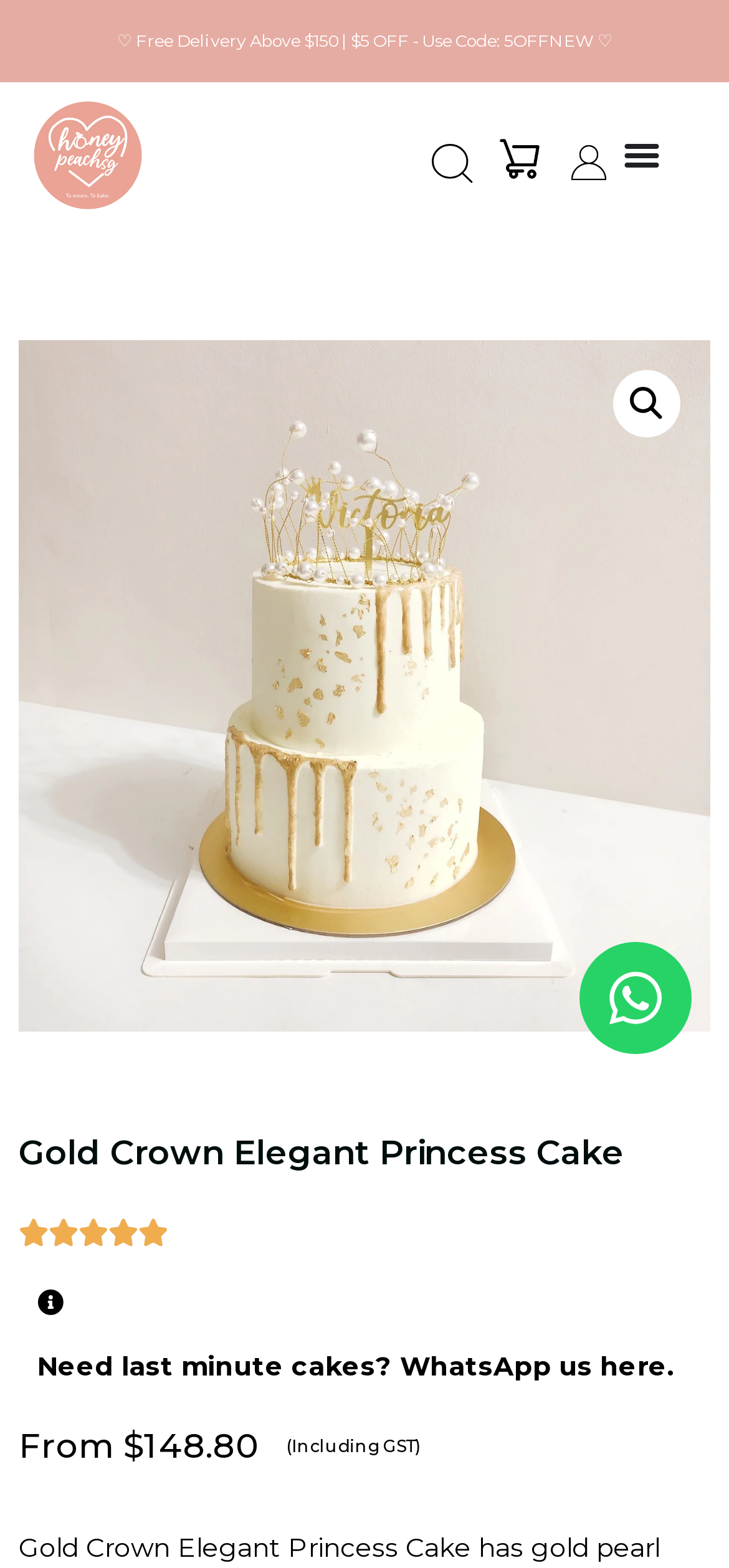What is the minimum order for free delivery?
Please elaborate on the answer to the question with detailed information.

The minimum order for free delivery can be found in the heading element with the text '♡ Free Delivery Above $150 | $5 OFF - Use Code: 5OFFNEW ♡' at the top of the webpage.